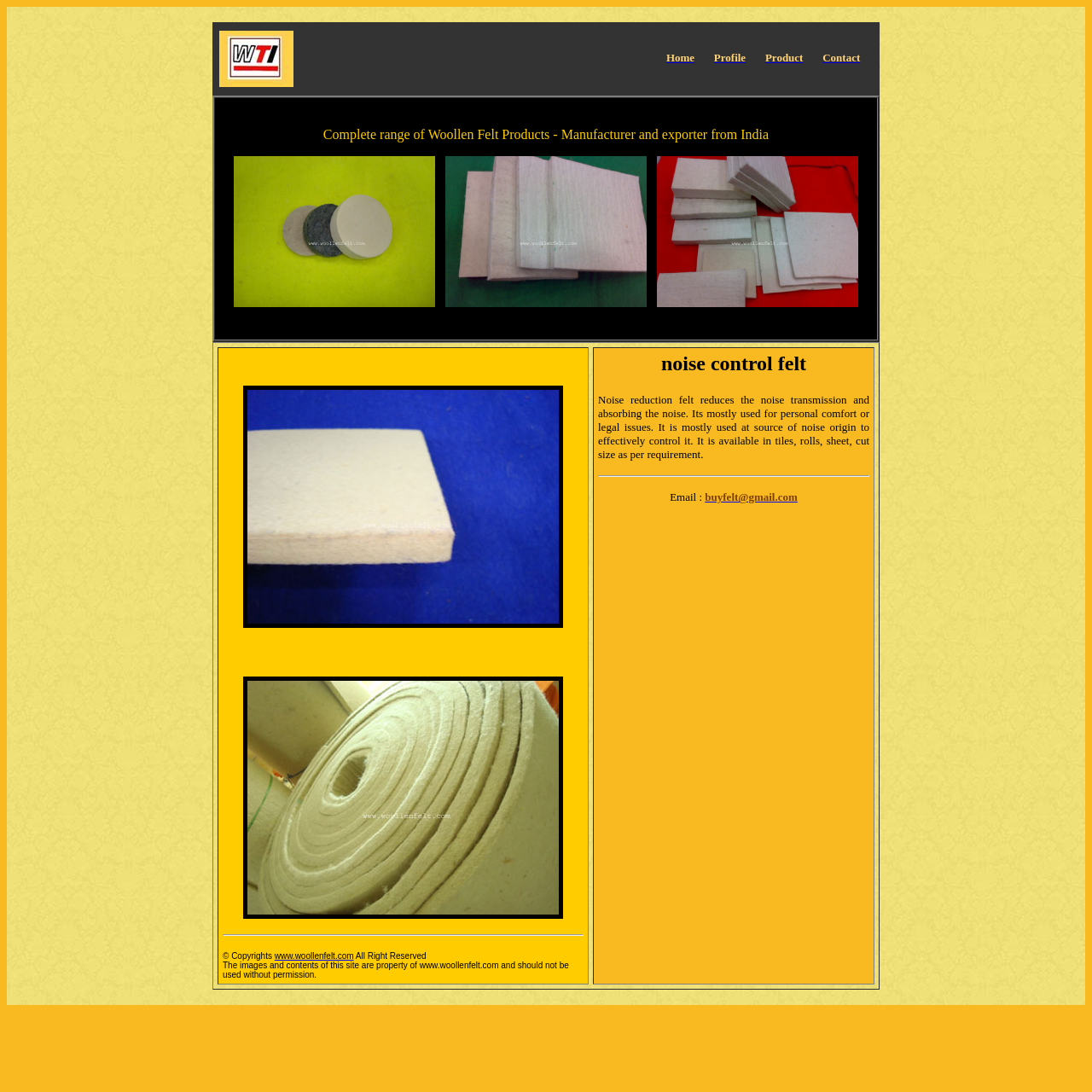What is the purpose of noise reduction felt?
Answer the question with a thorough and detailed explanation.

I found a gridcell with text 'noise control felt Noise reduction felt reduces the noise transmission and absorbing the noise. Its mostly used for personal comfort or legal issues.'. This indicates that the purpose of noise reduction felt is for personal comfort or legal issues.